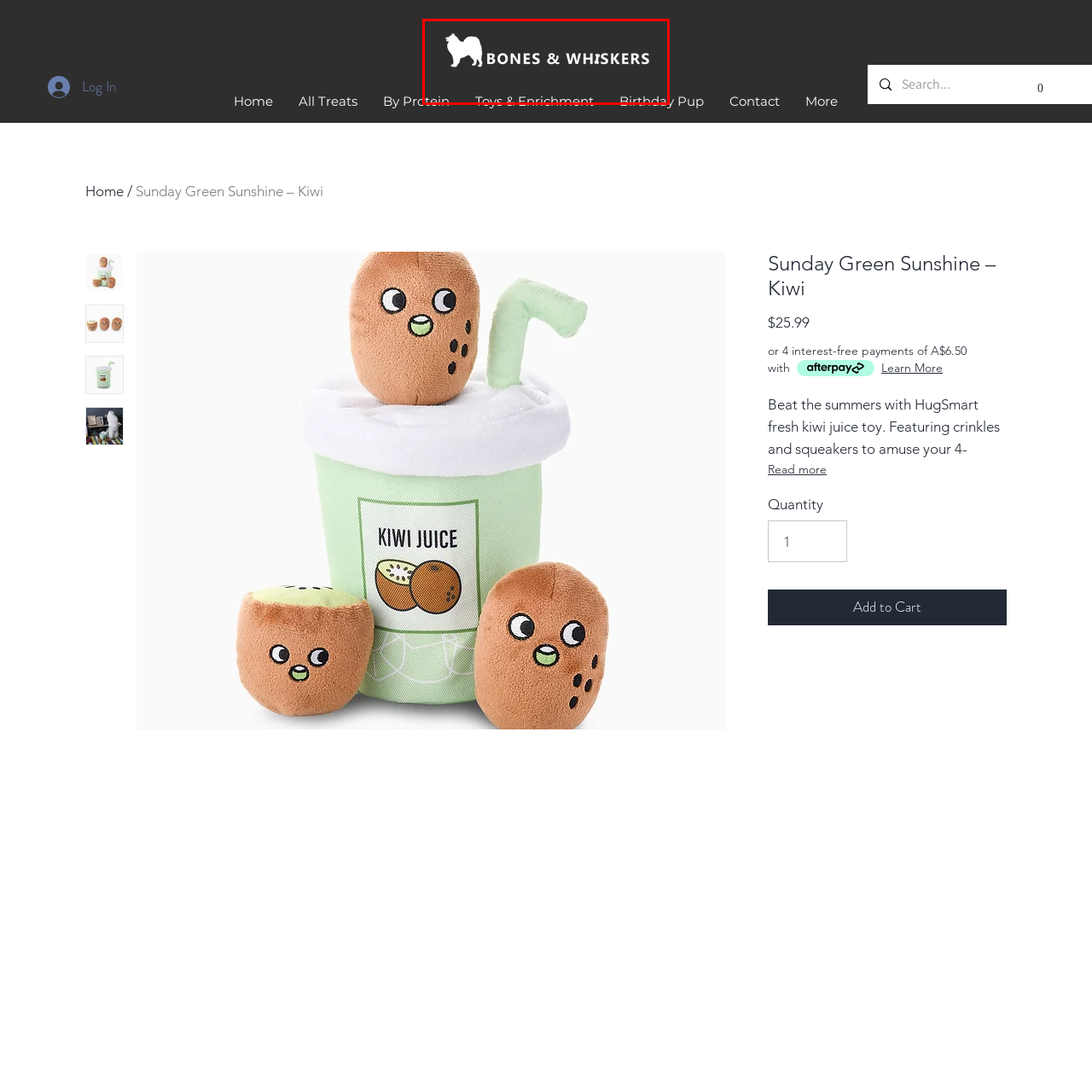Please look at the image within the red bounding box and provide a detailed answer to the following question based on the visual information: What is the tone of the brand's design?

The tone of the brand's design is playful, as evident from the stylized and modern design of the logo, which embodies the brand's commitment to fun and enrichment for pets.